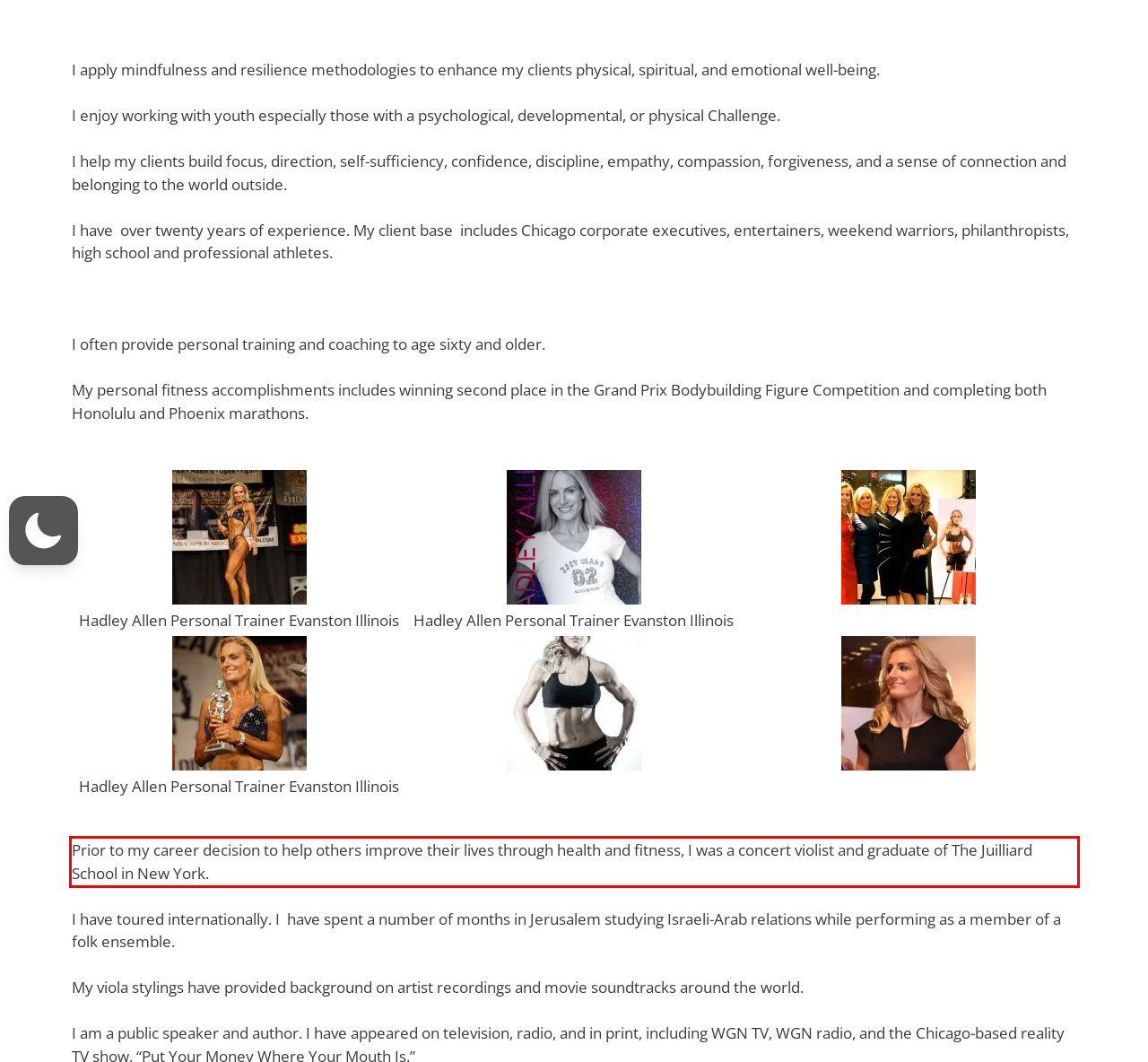Your task is to recognize and extract the text content from the UI element enclosed in the red bounding box on the webpage screenshot.

Prior to my career decision to help others improve their lives through health and fitness, I was a concert violist and graduate of The Juilliard School in New York.